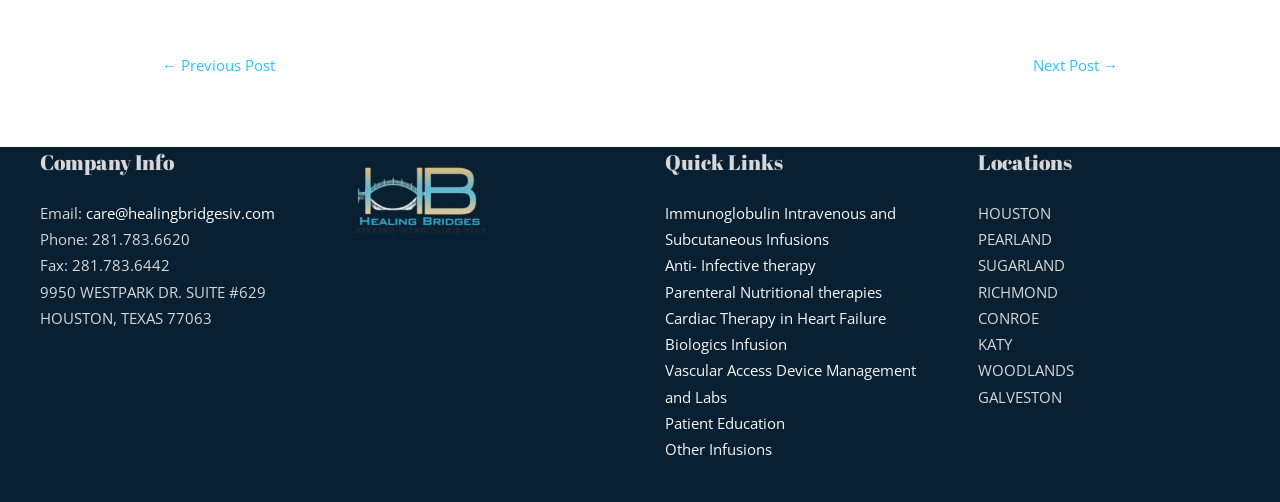Locate the bounding box coordinates of the clickable element to fulfill the following instruction: "Visit the 'Immunoglobulin Intravenous and Subcutaneous Infusions' page". Provide the coordinates as four float numbers between 0 and 1 in the format [left, top, right, bottom].

[0.52, 0.404, 0.7, 0.496]